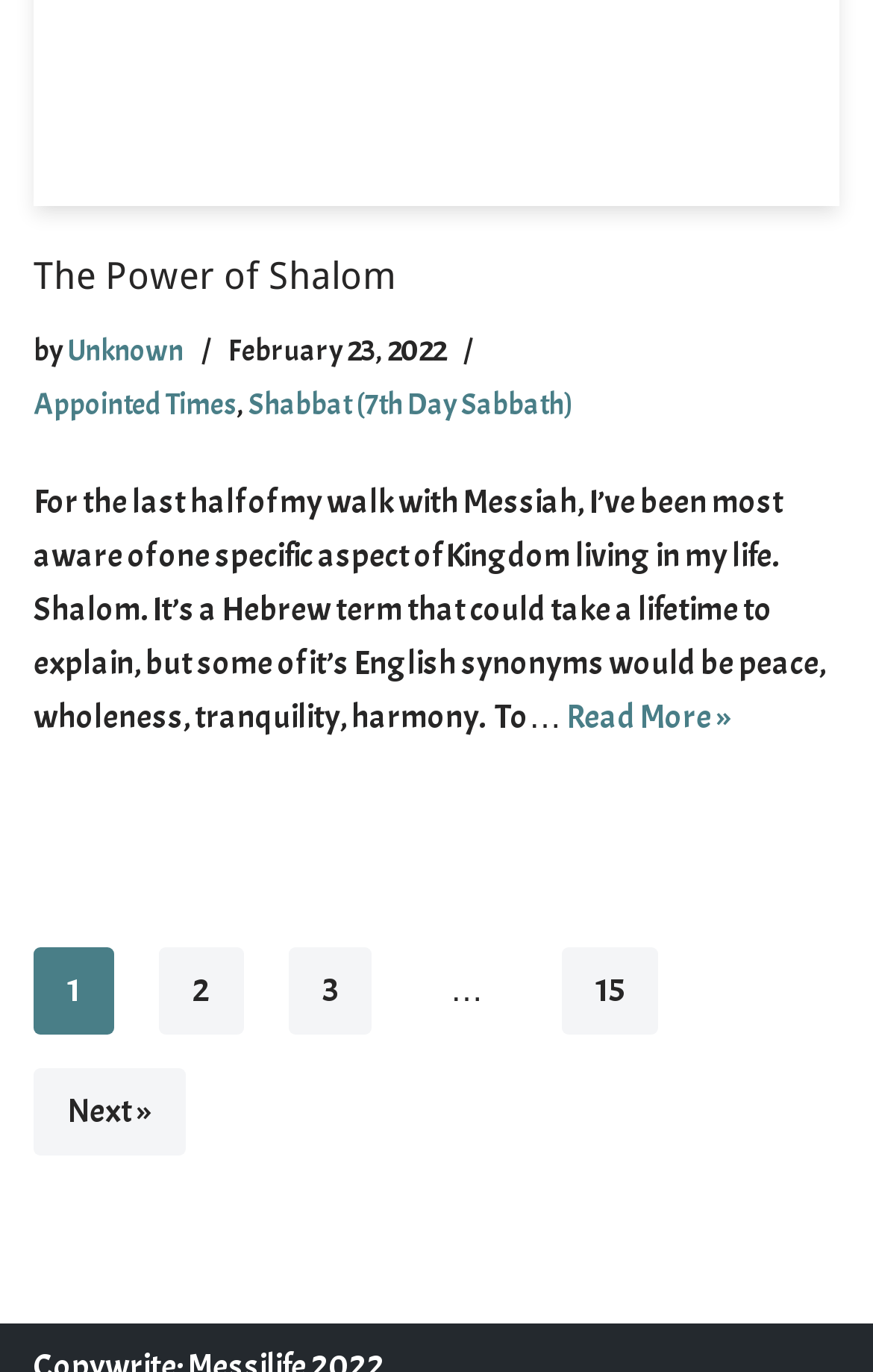Can you specify the bounding box coordinates of the area that needs to be clicked to fulfill the following instruction: "Go to the Shabbat page"?

[0.285, 0.281, 0.656, 0.309]